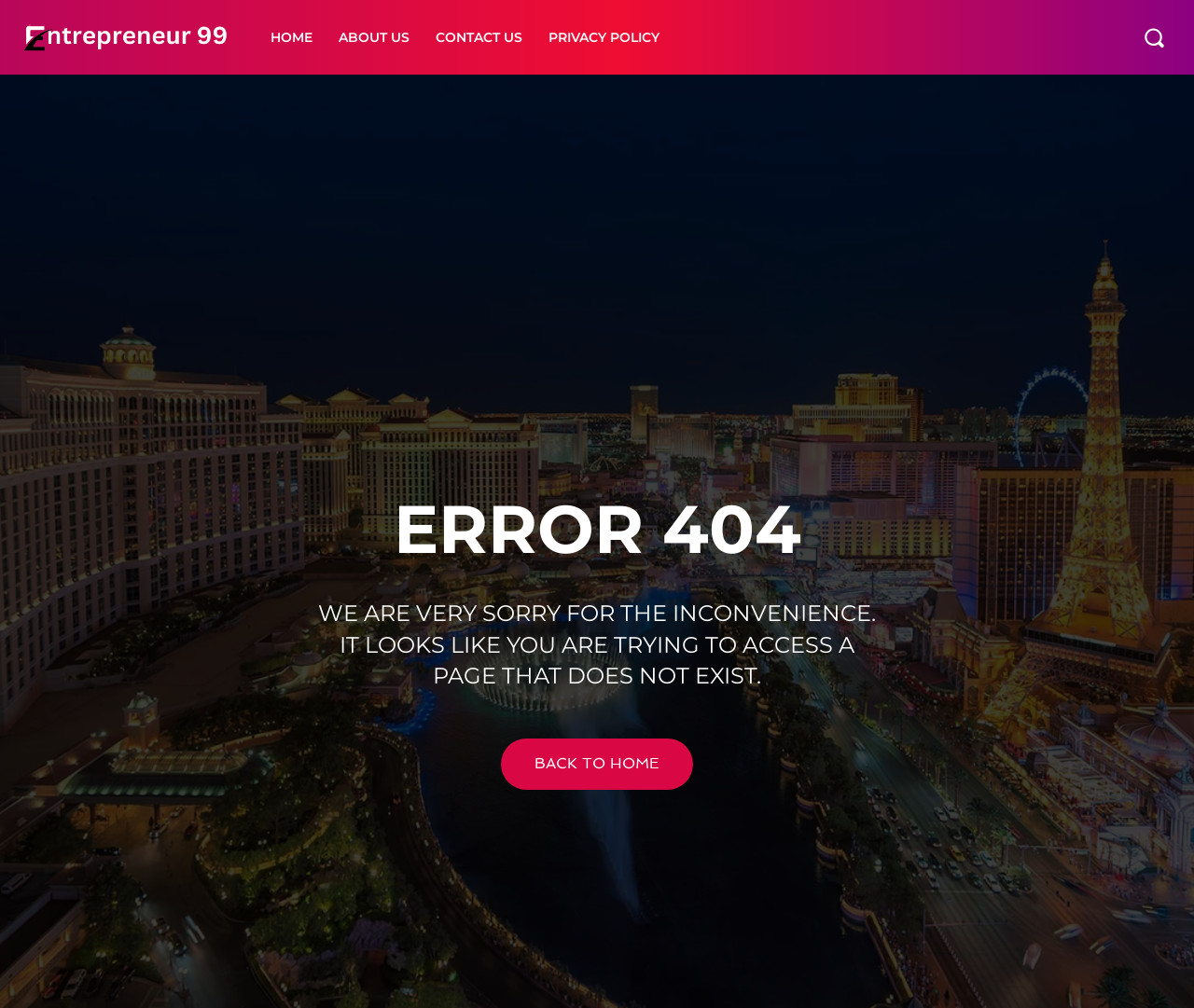Find the bounding box coordinates for the UI element that matches this description: "Home".

[0.215, 0.0, 0.272, 0.074]